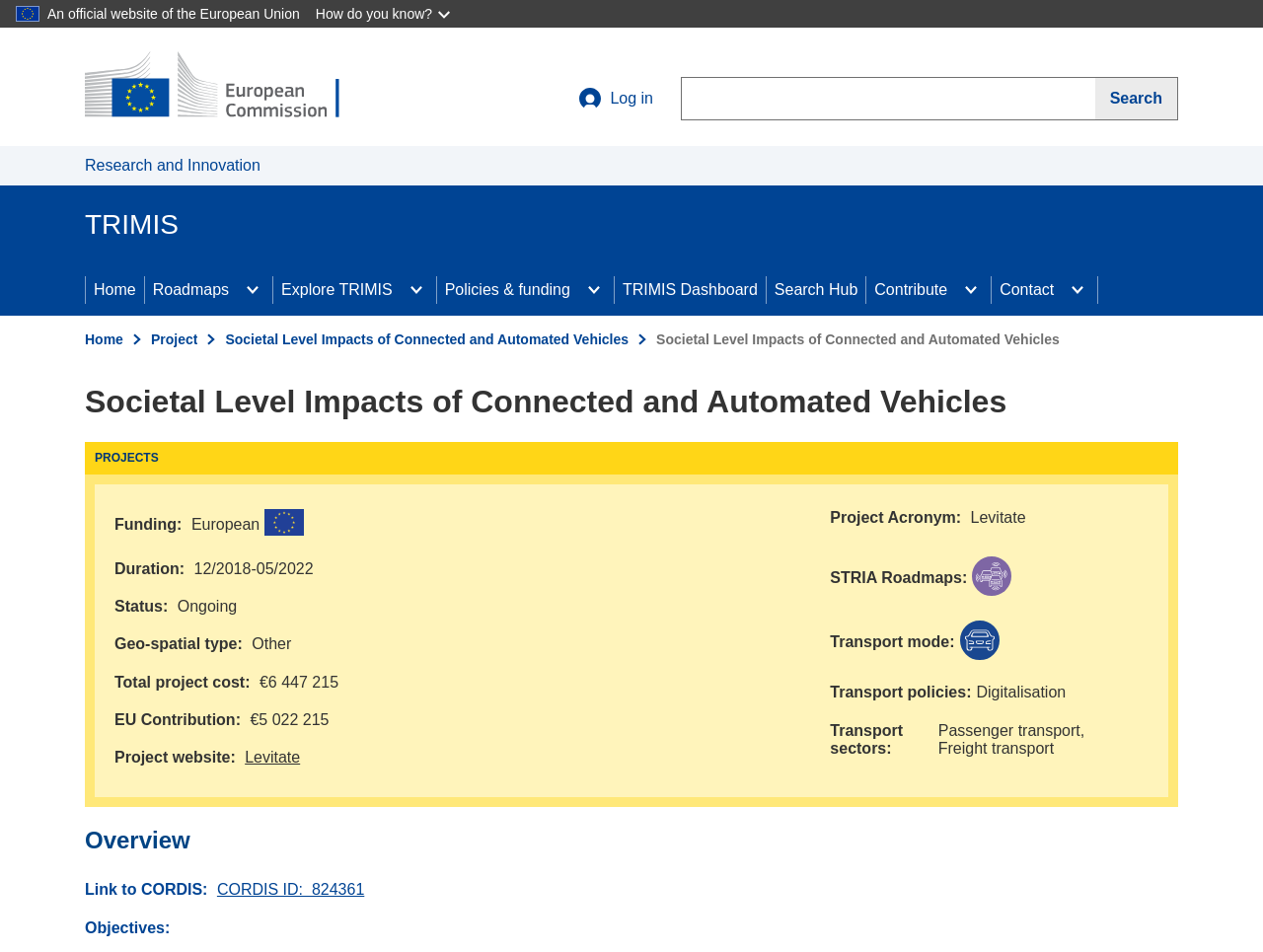Identify the bounding box coordinates of the clickable region necessary to fulfill the following instruction: "Log in". The bounding box coordinates should be four float numbers between 0 and 1, i.e., [left, top, right, bottom].

[0.446, 0.079, 0.53, 0.128]